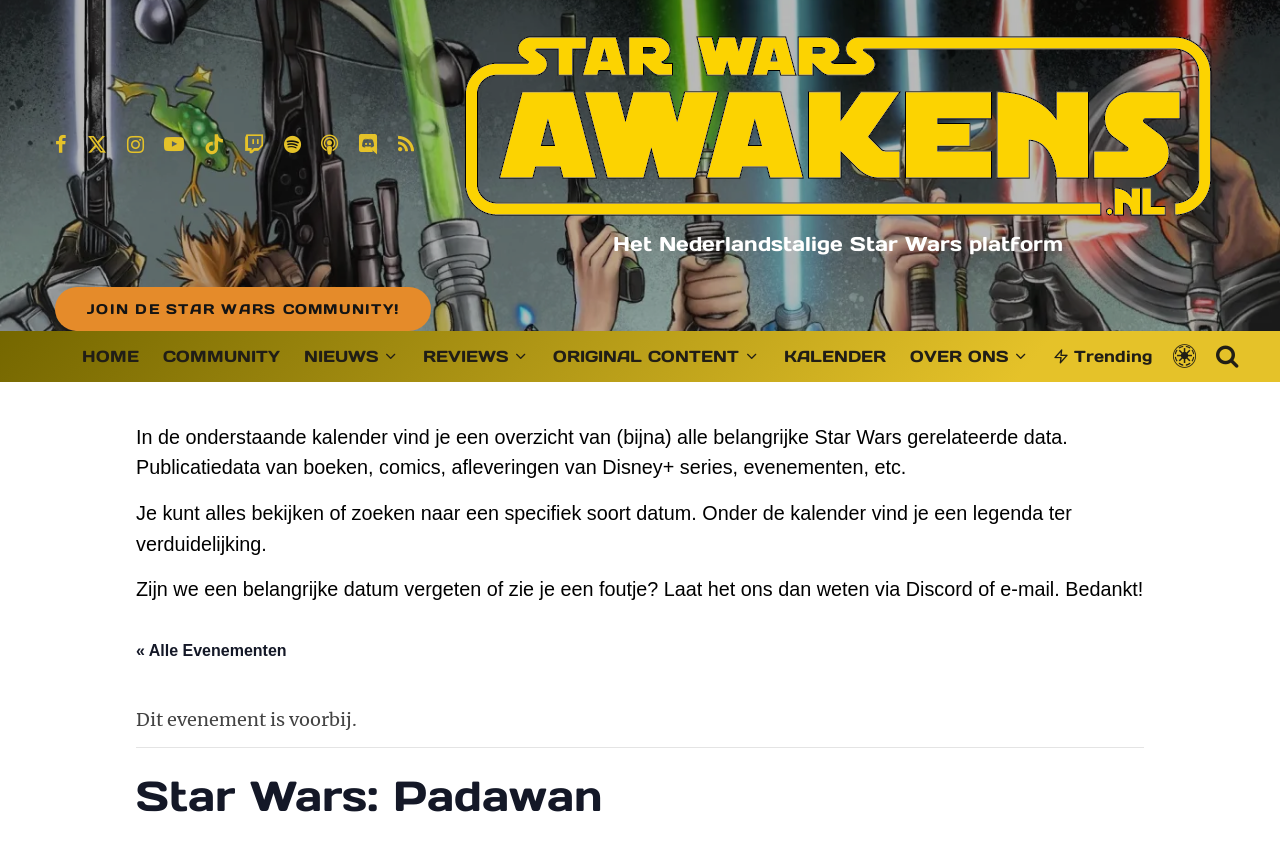Provide the text content of the webpage's main heading.

Star Wars: Padawan